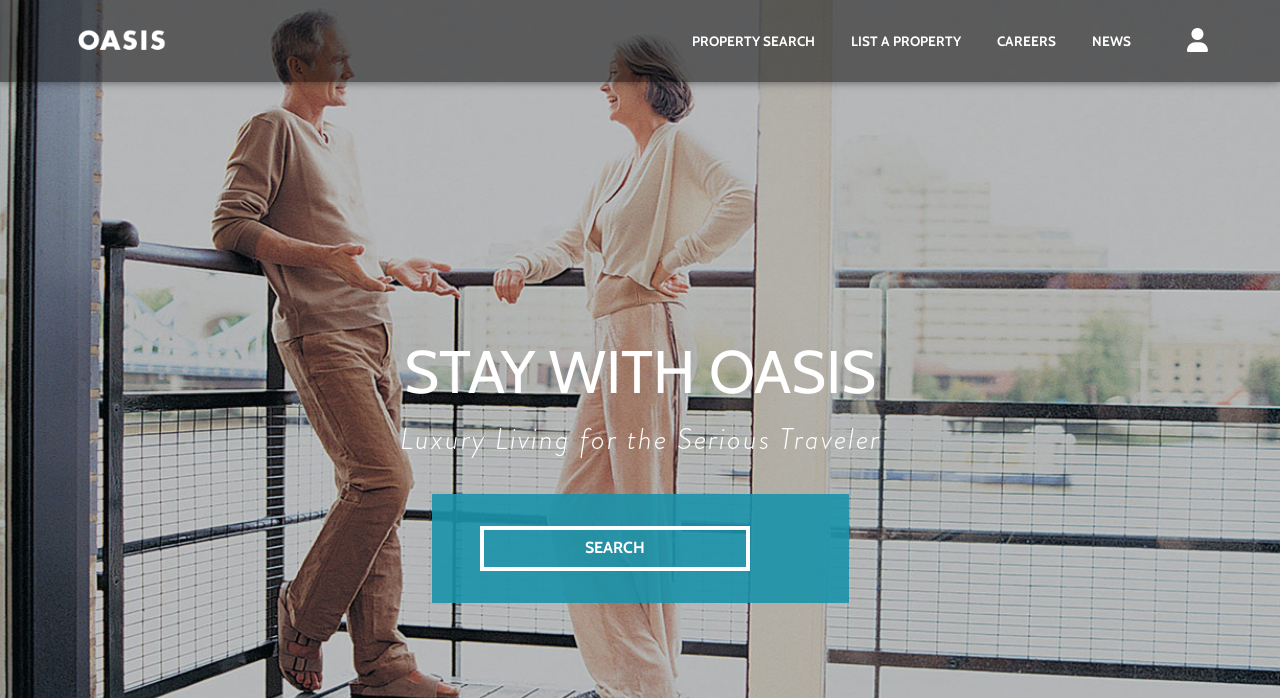Construct a comprehensive description capturing every detail on the webpage.

The webpage is for "Stay With Oasis", a luxury living service for serious travelers. At the top left corner, there is an "oasis-logo" image. Below the logo, there are four horizontal links: "PROPERTY SEARCH", "LIST A PROPERTY", "CAREERS", and "NEWS", which are aligned from left to right. 

On the right side of the top section, there is a button with an icon, which is not expanded. 

In the middle of the page, there is a prominent title "STAY WITH OASIS" and a subtitle "Luxury Living for the Serious Traveler" below it, which are centered horizontally. 

At the bottom center of the page, there is a "SEARCH" button.